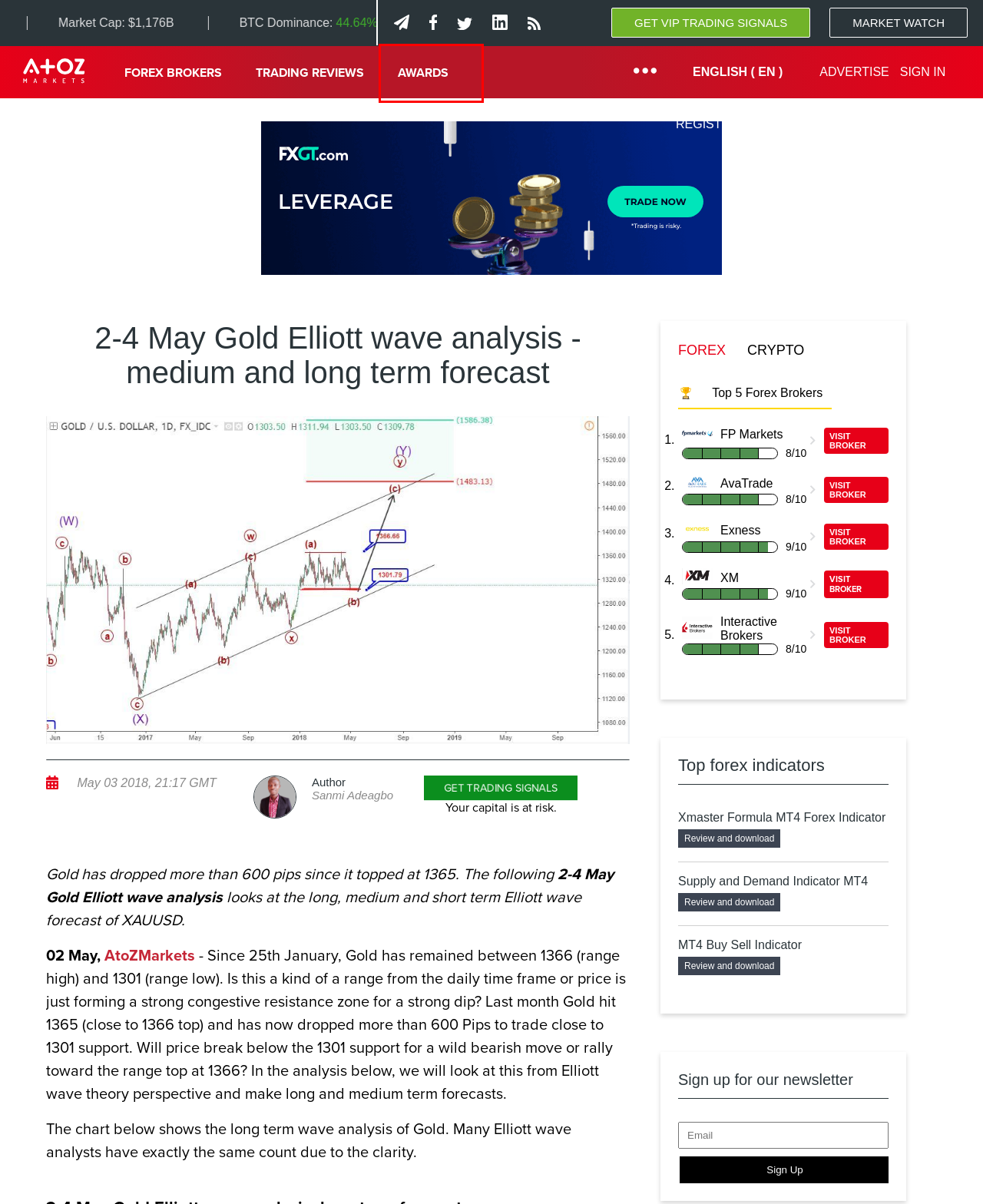You are given a screenshot of a webpage within which there is a red rectangle bounding box. Please choose the best webpage description that matches the new webpage after clicking the selected element in the bounding box. Here are the options:
A. AtoZ Logo
B. Automatic MT4 supply and demand indicator - Download on AtoZMarkets
C. ᐅ Xmaster Formula MT4 Forex Indicator 2024 - Free Download
D. List of Most reliable Forex Brokers in 2024 - Real Reviews - AtozMarkets
E. Awards - AtoZ Markets - Forex News & Trading Tools
F. Exness: 选择行业领先的交易经纪商进行线上交易
G. Live Price Feeds - AtoZ Markets - Forex News & Trading Tools
H. Best Trading Reviews 2024 | Best Trading Brokers & Websites

E